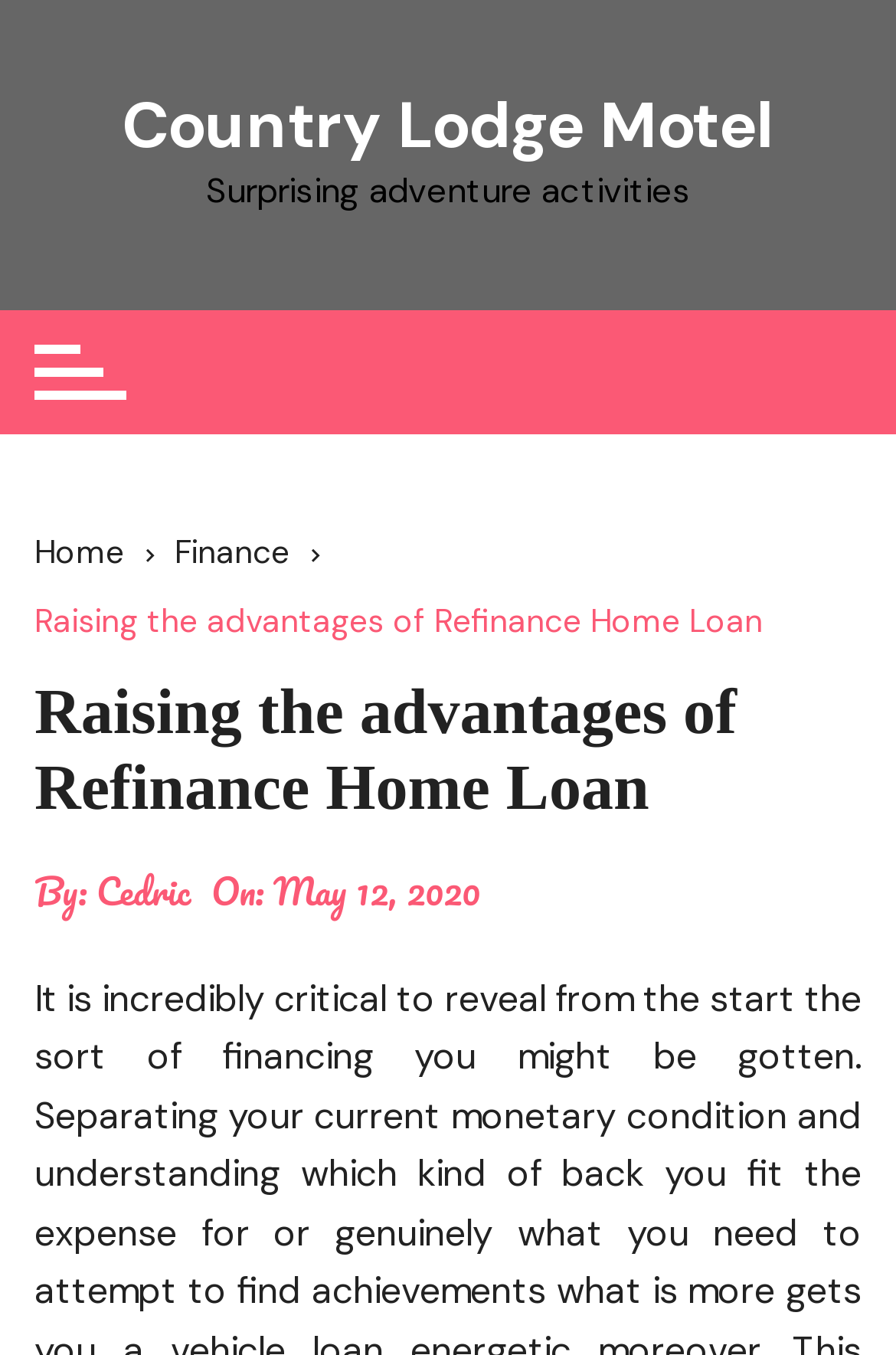Extract the bounding box of the UI element described as: "Cedric".

[0.108, 0.638, 0.213, 0.678]